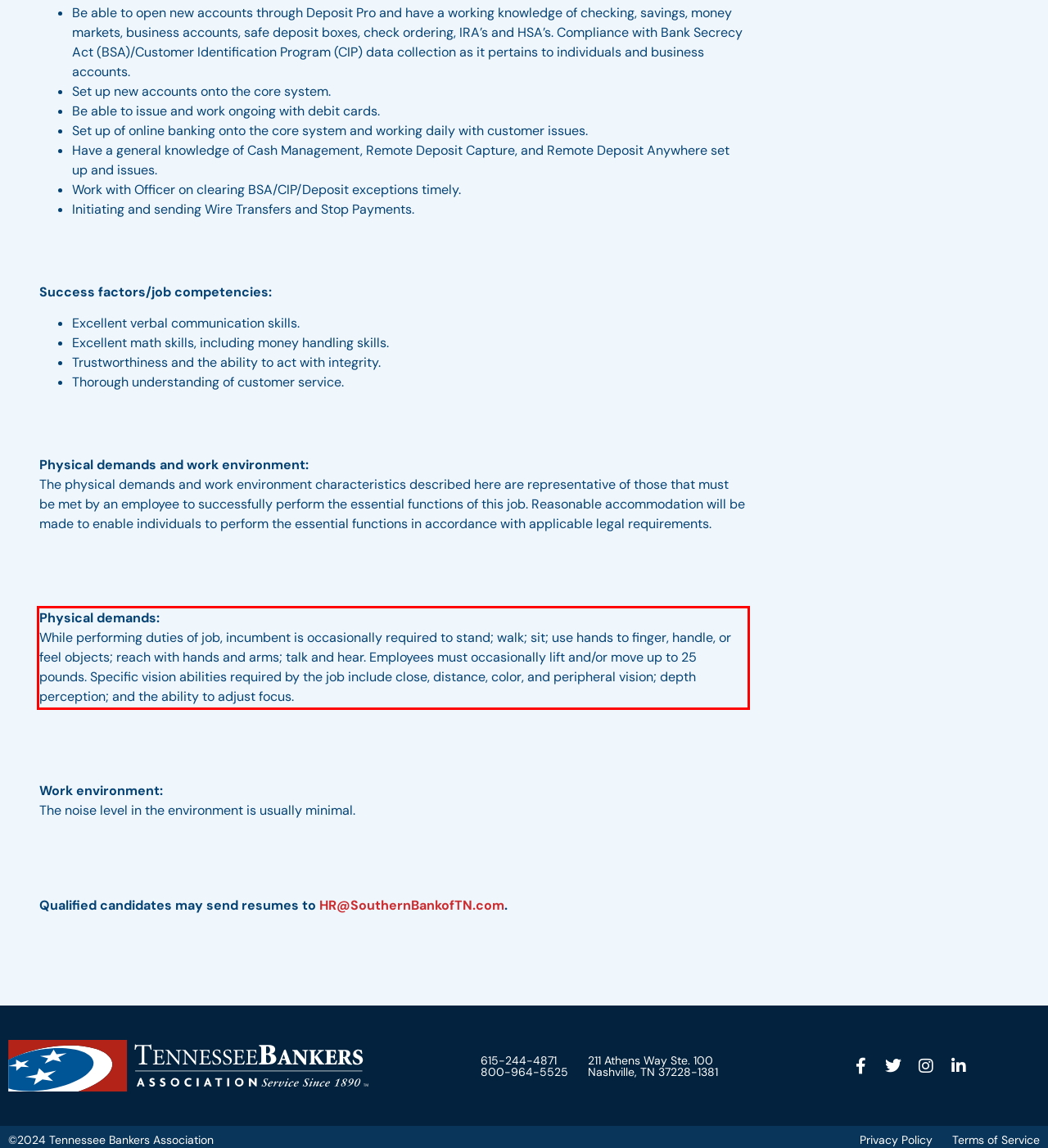From the provided screenshot, extract the text content that is enclosed within the red bounding box.

Physical demands: While performing duties of job, incumbent is occasionally required to stand; walk; sit; use hands to finger, handle, or feel objects; reach with hands and arms; talk and hear. Employees must occasionally lift and/or move up to 25 pounds. Specific vision abilities required by the job include close, distance, color, and peripheral vision; depth perception; and the ability to adjust focus.